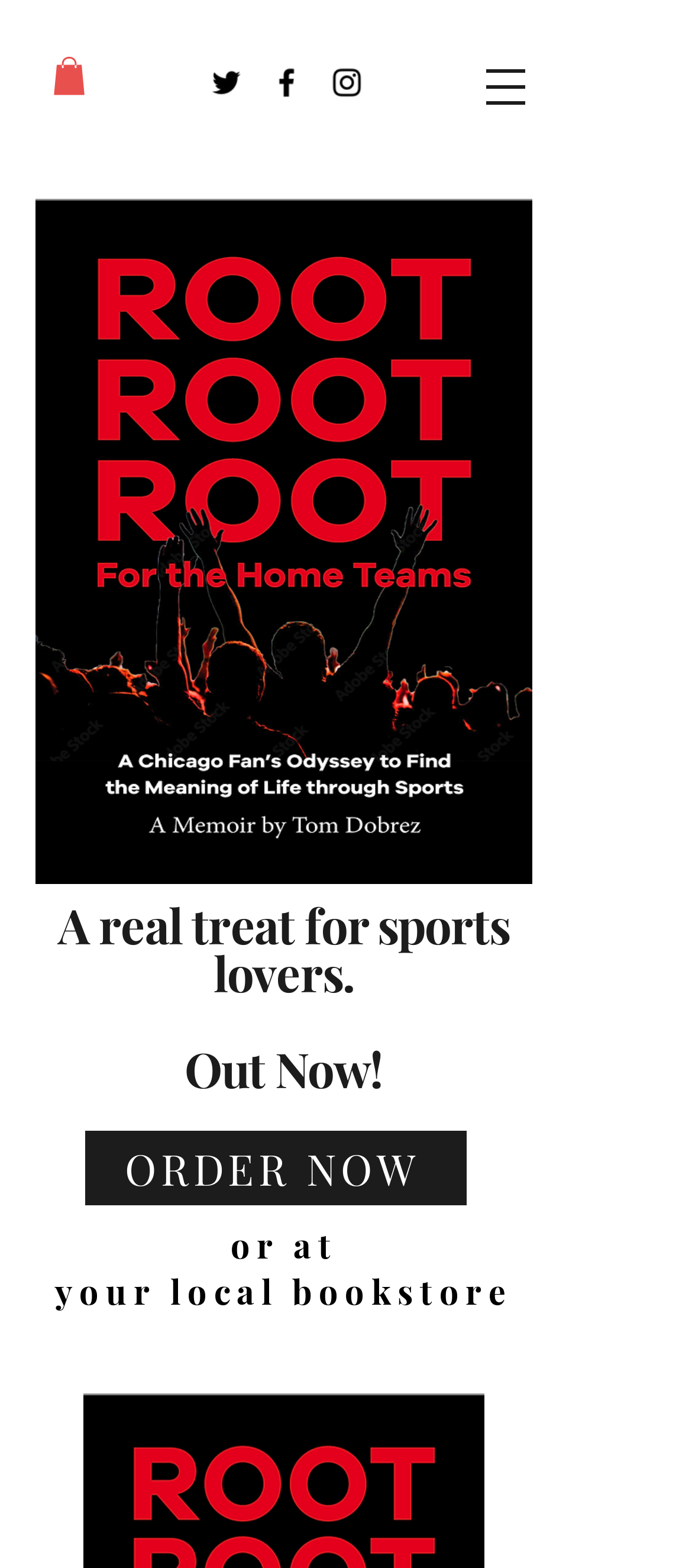Respond to the question with just a single word or phrase: 
How many social media links are available?

3